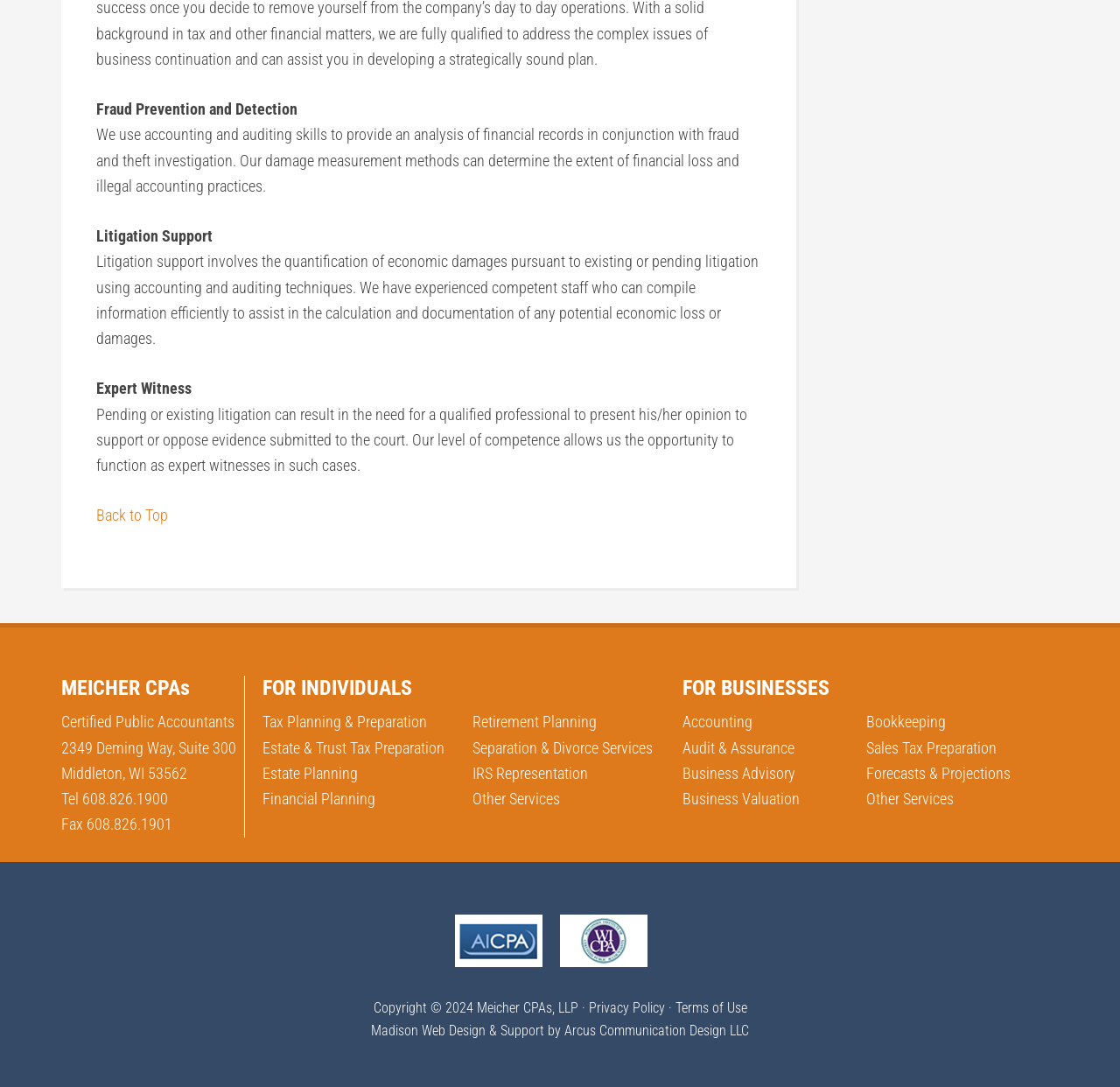What is the address of the accounting firm?
Give a one-word or short phrase answer based on the image.

2349 Deming Way, Suite 300, Middleton, WI 53562